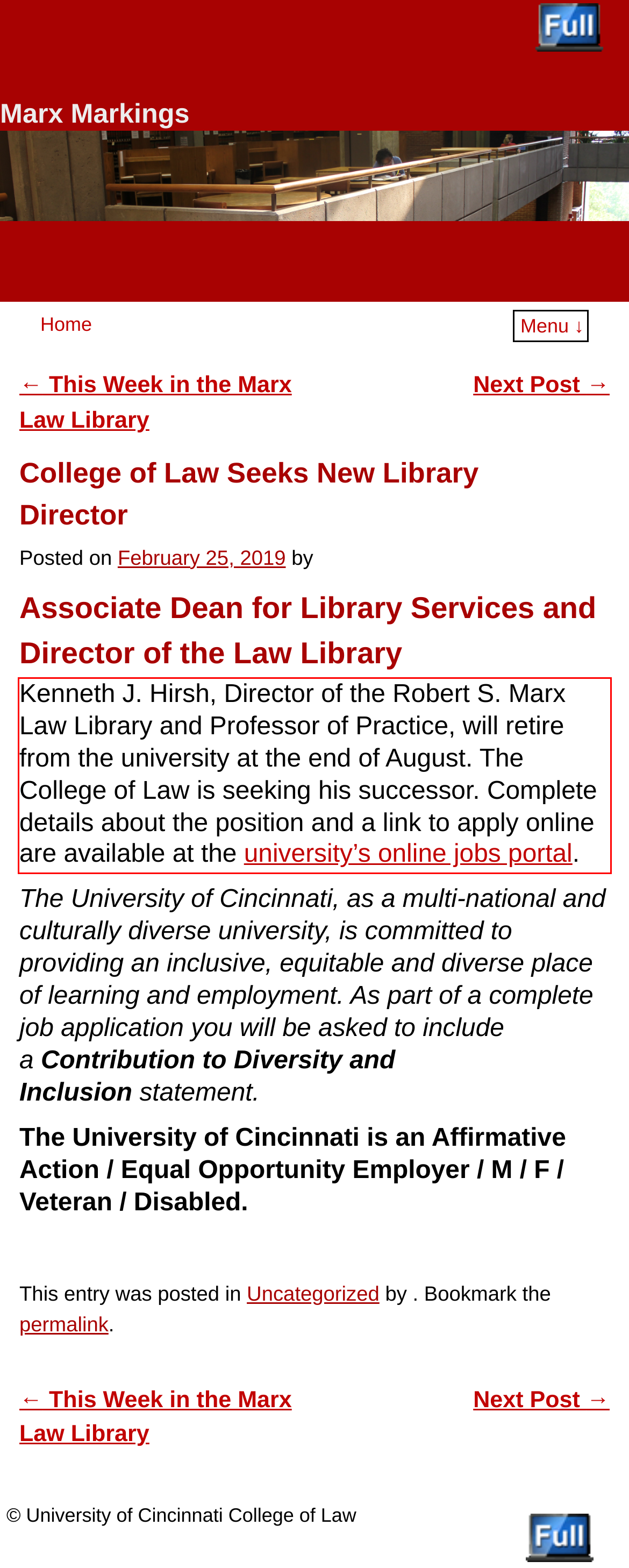Using the provided screenshot of a webpage, recognize the text inside the red rectangle bounding box by performing OCR.

Kenneth J. Hirsh, Director of the Robert S. Marx Law Library and Professor of Practice, will retire from the university at the end of August. The College of Law is seeking his successor. Complete details about the position and a link to apply online are available at the university’s online jobs portal.